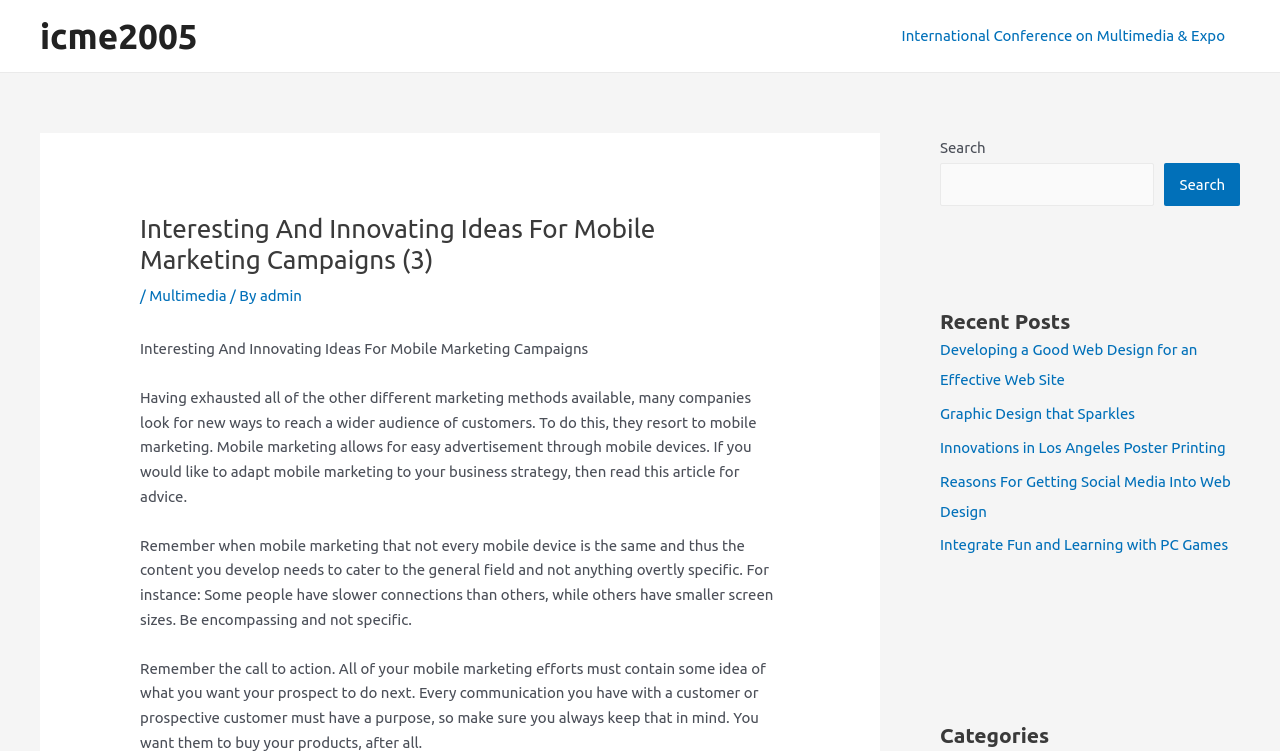What is the purpose of mobile marketing?
We need a detailed and meticulous answer to the question.

According to the webpage, mobile marketing allows for easy advertisement through mobile devices, which is its primary purpose.